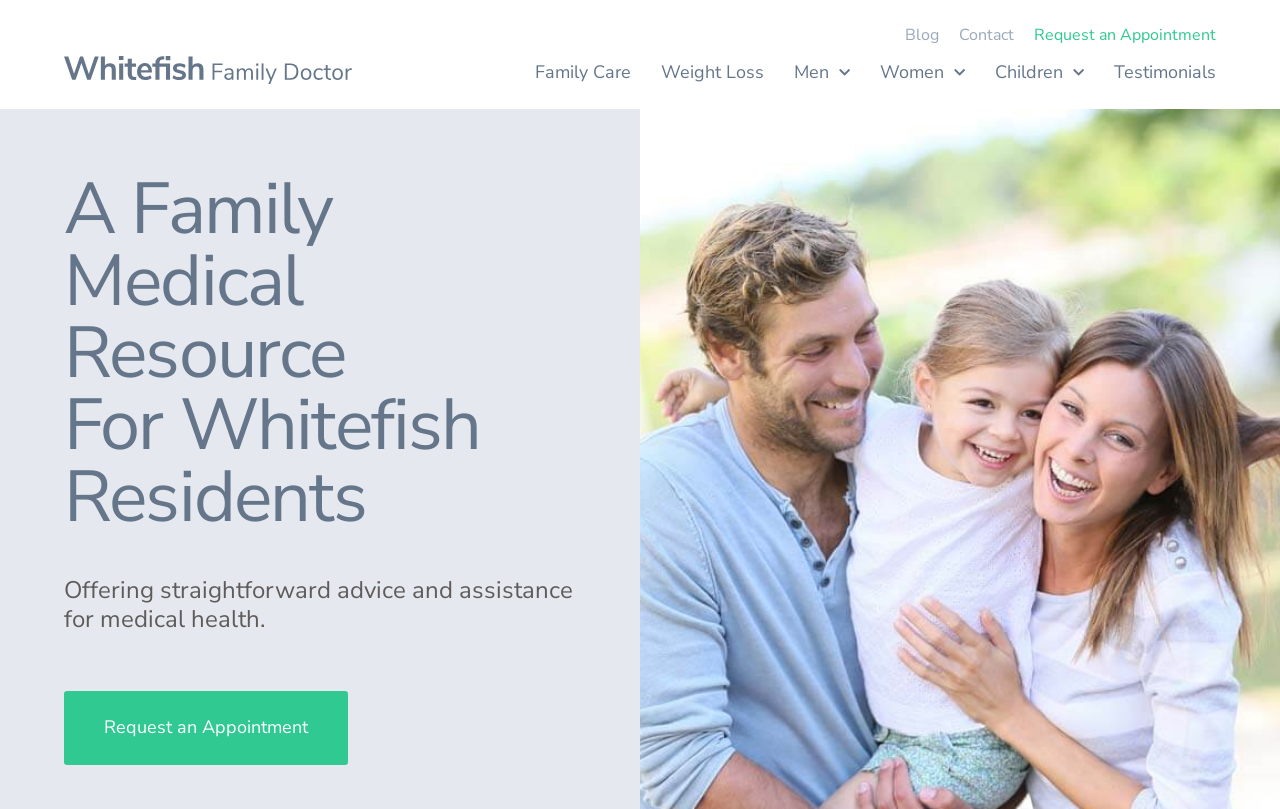Predict the bounding box coordinates of the area that should be clicked to accomplish the following instruction: "Click the 'Request an Appointment' link". The bounding box coordinates should consist of four float numbers between 0 and 1, i.e., [left, top, right, bottom].

[0.808, 0.032, 0.95, 0.056]